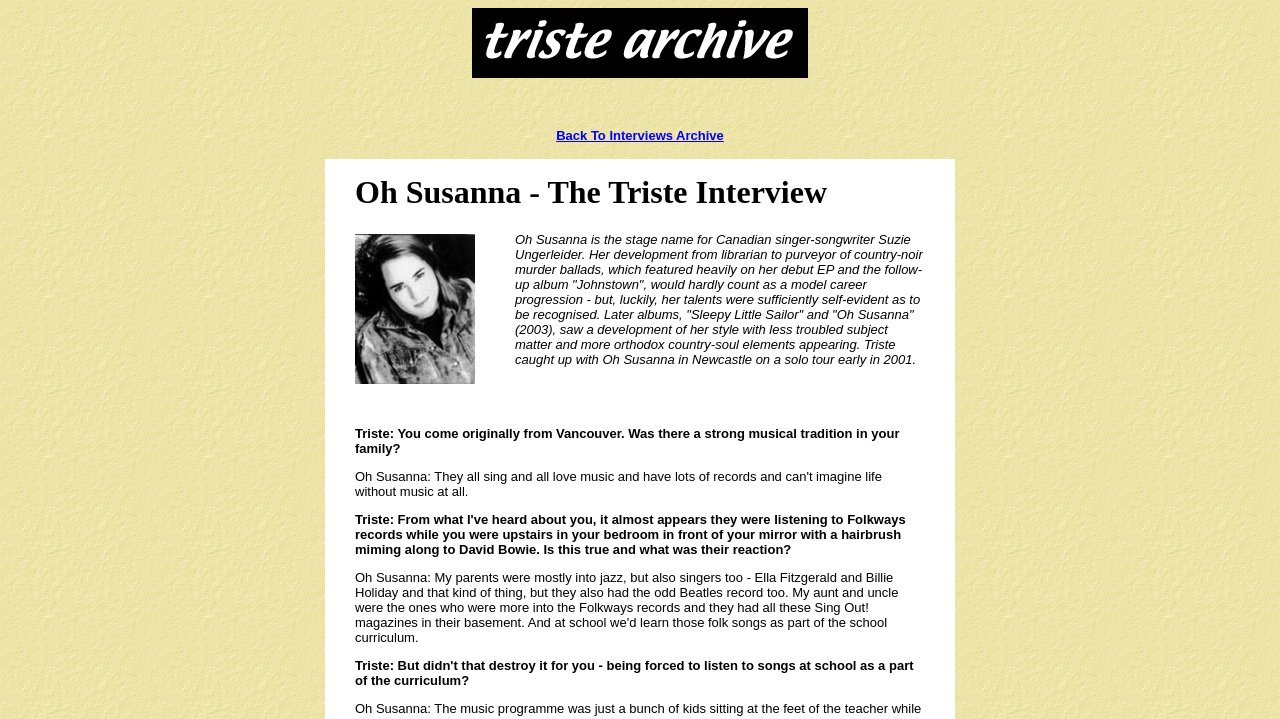Provide a short, one-word or phrase answer to the question below:
What is the name of the singer-songwriter?

Oh Susanna